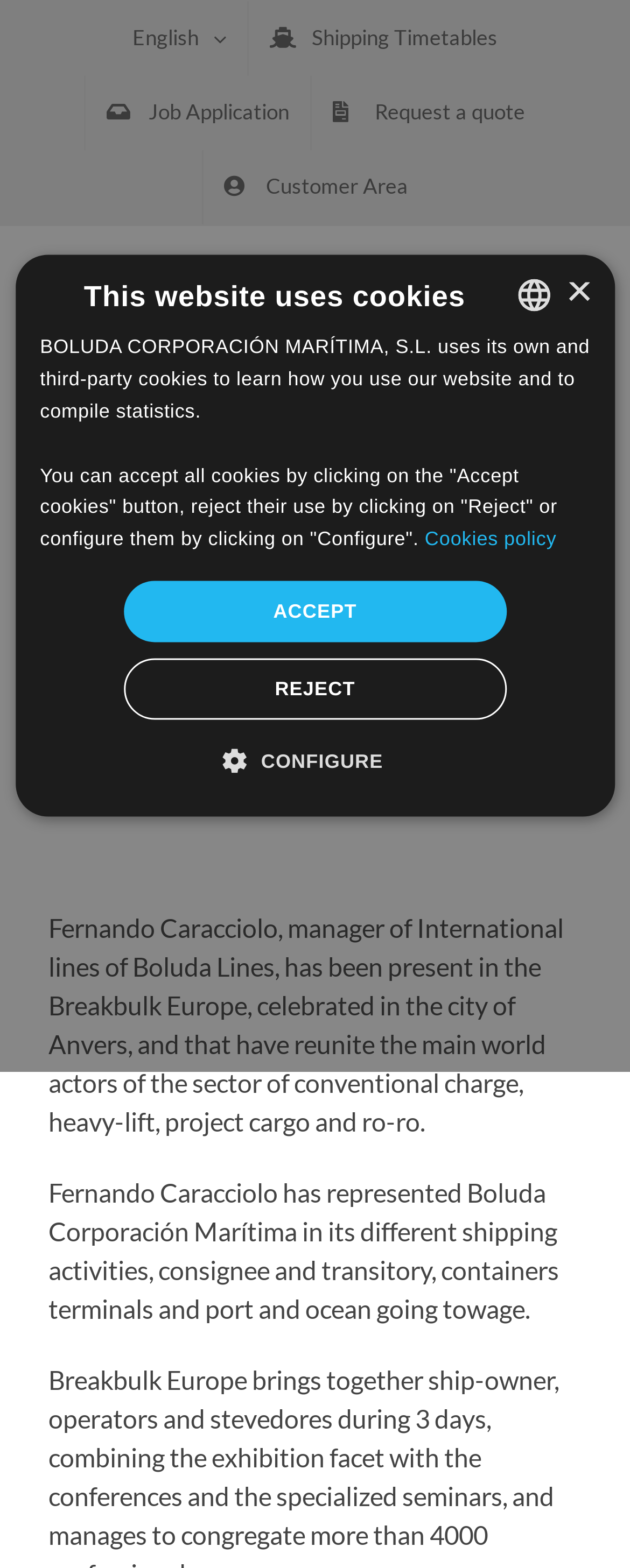Identify the bounding box coordinates of the section that should be clicked to achieve the task described: "Click the Request a quote link".

[0.495, 0.048, 0.867, 0.096]